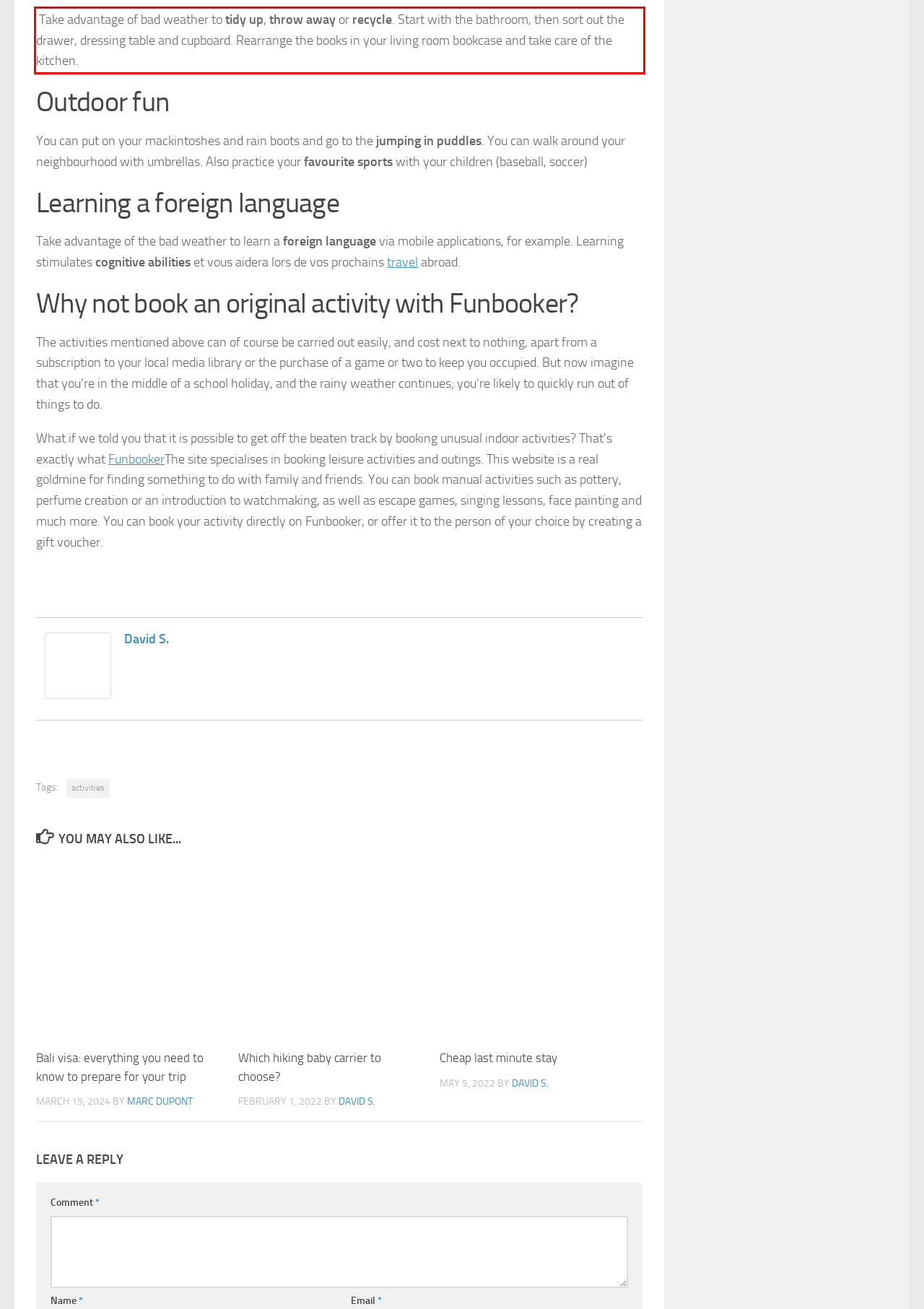You are provided with a screenshot of a webpage featuring a red rectangle bounding box. Extract the text content within this red bounding box using OCR.

Take advantage of bad weather to tidy up, throw away or recycle. Start with the bathroom, then sort out the drawer, dressing table and cupboard. Rearrange the books in your living room bookcase and take care of the kitchen.